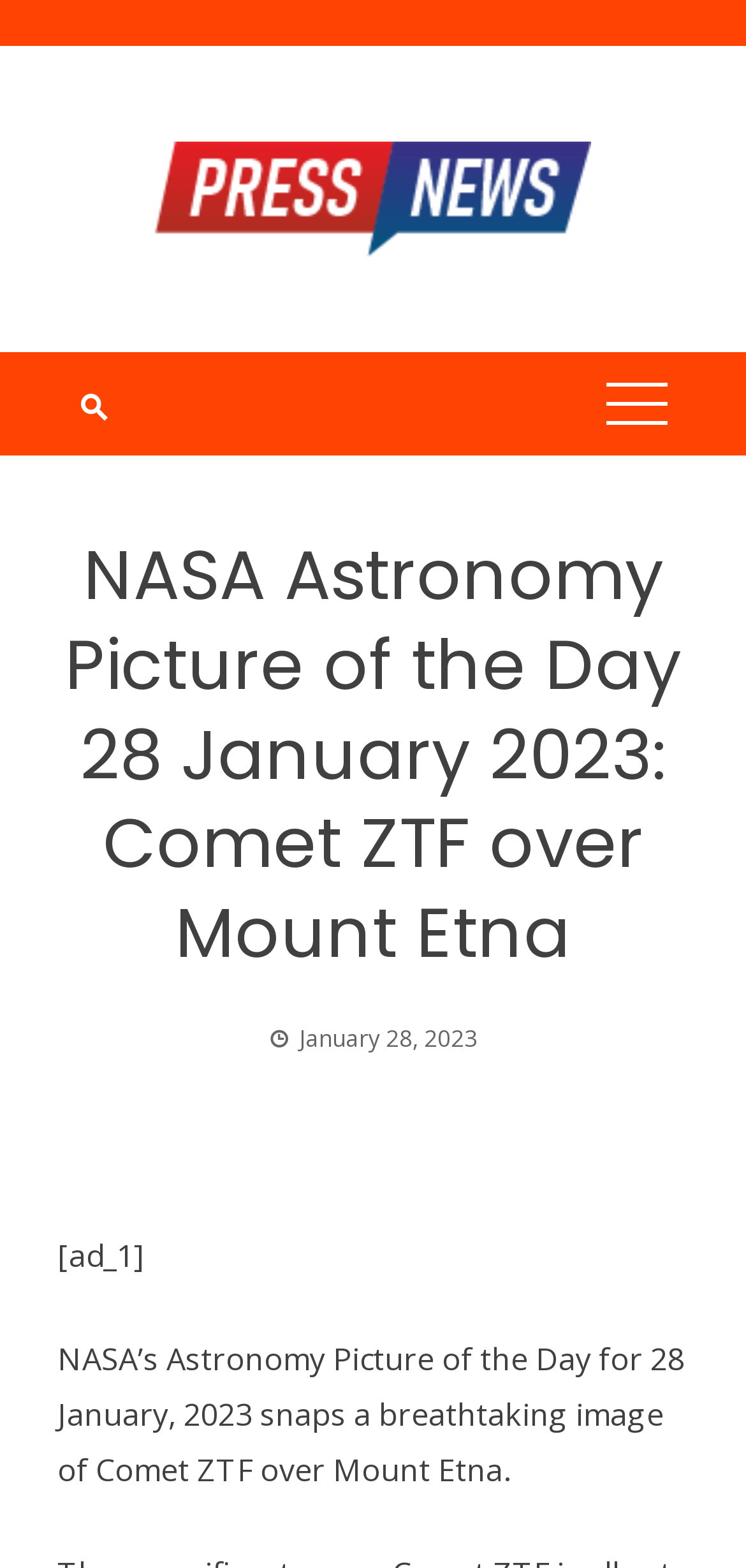What is the source of the astronomy picture?
Please utilize the information in the image to give a detailed response to the question.

I found this by looking at the heading element on the webpage, which contains the text 'NASA Astronomy Picture of the Day 28 January 2023: Comet ZTF over Mount Etna'.